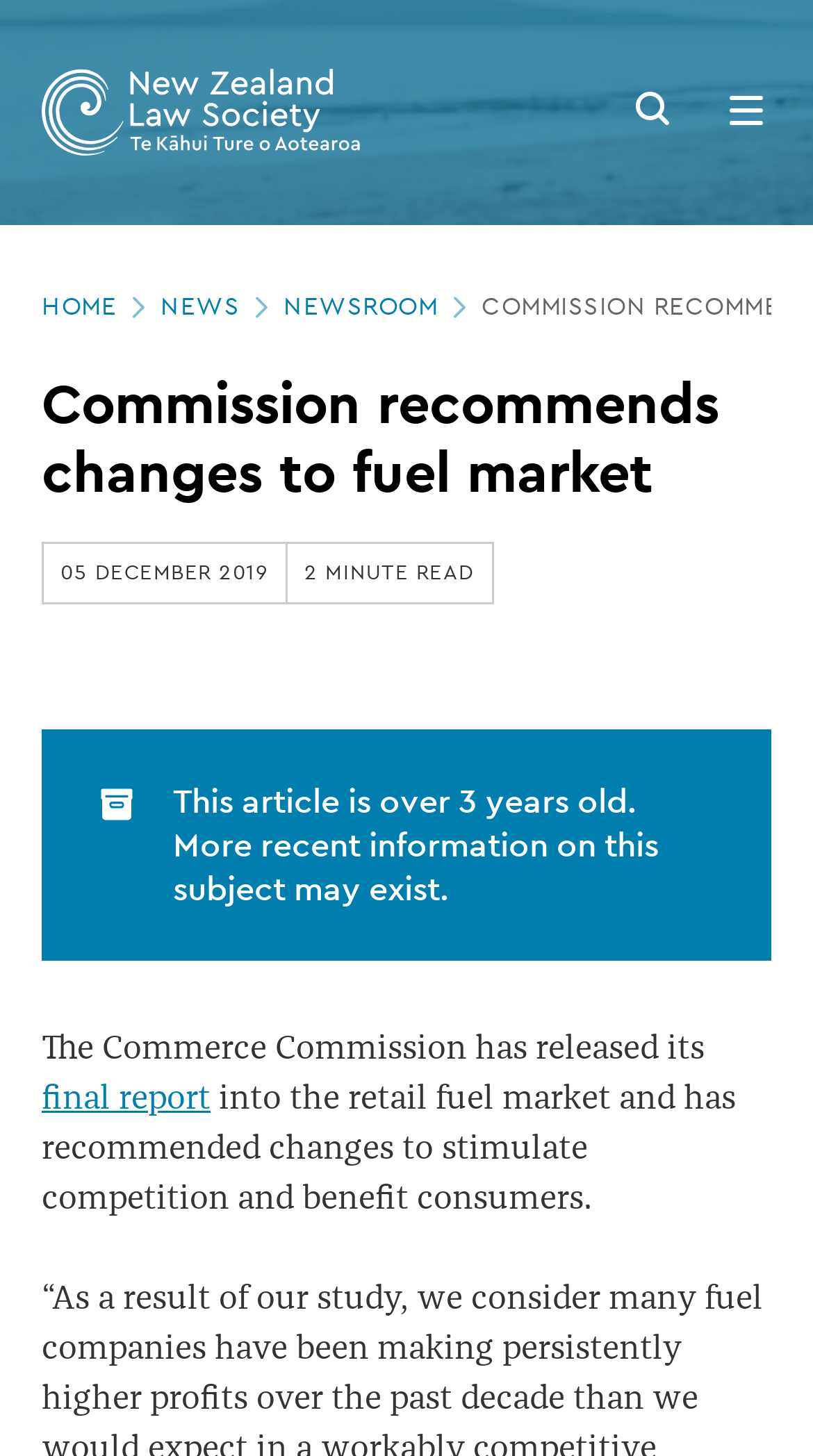What is the logo of the website?
Using the image, provide a detailed and thorough answer to the question.

The logo is located at the top left corner of the webpage, and it is an image with the text 'New Zealand Law Society'.